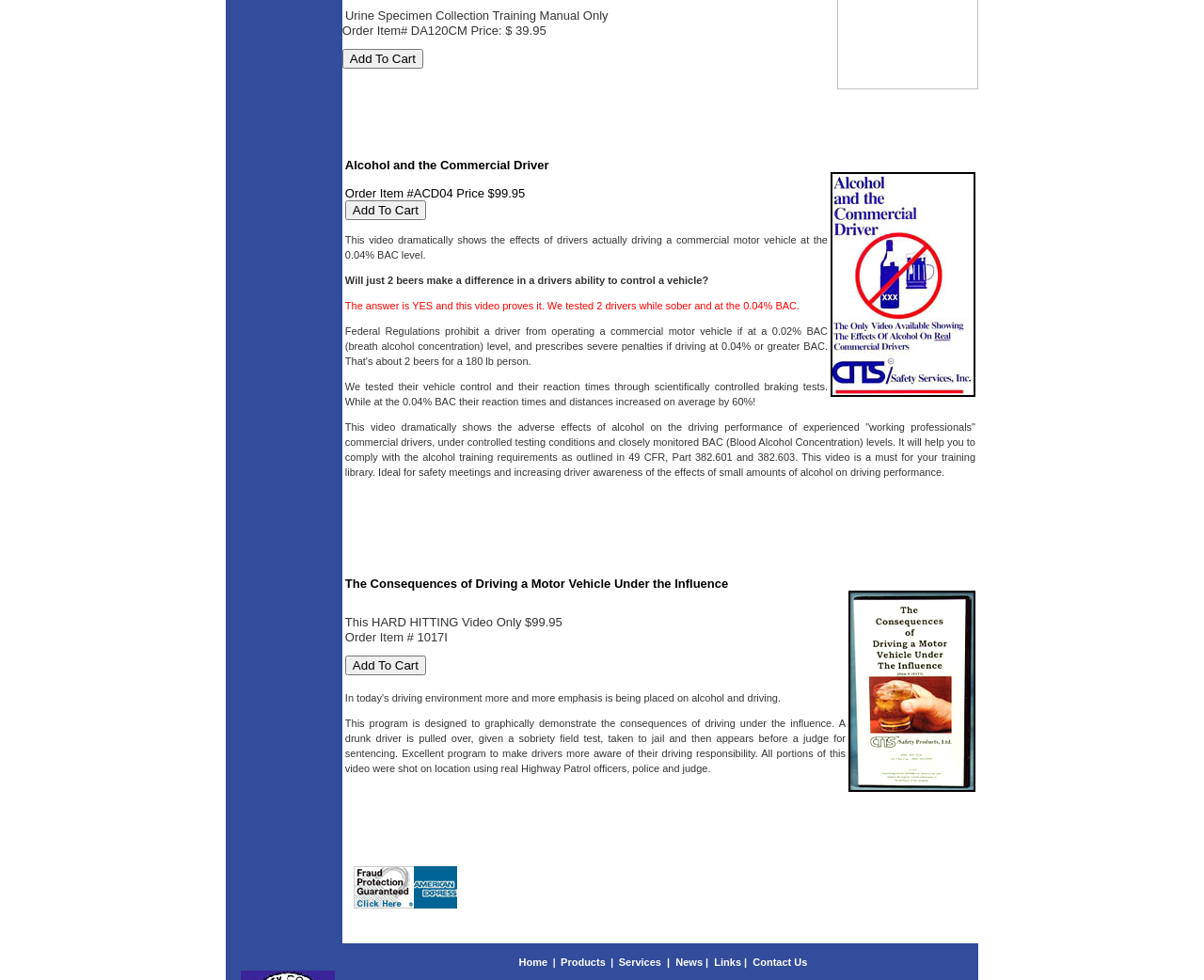For the following element description, predict the bounding box coordinates in the format (top-left x, top-left y, bottom-right x, bottom-right y). All values should be floating point numbers between 0 and 1. Description: Services

[0.514, 0.976, 0.552, 0.988]